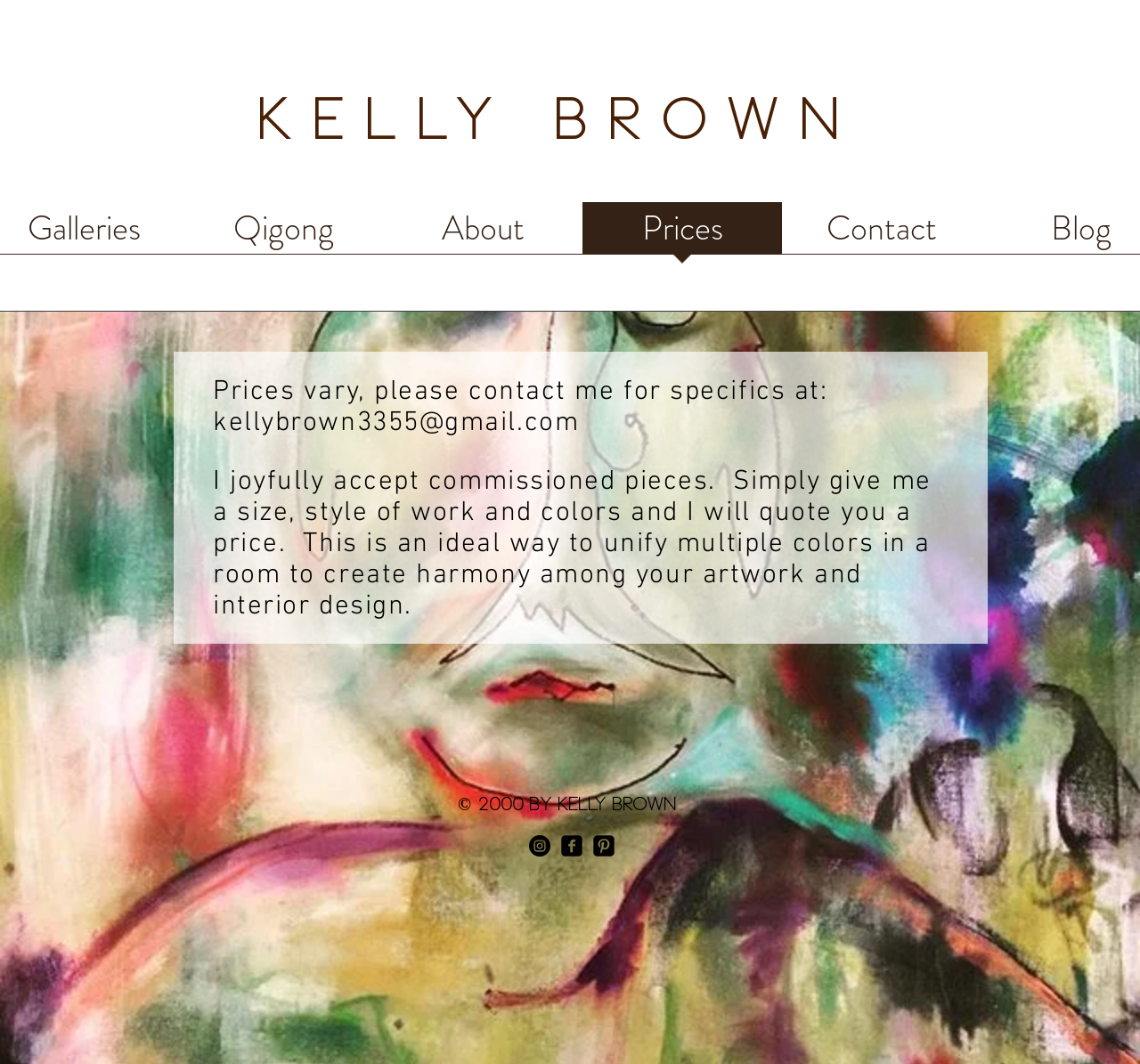Indicate the bounding box coordinates of the element that needs to be clicked to satisfy the following instruction: "Check prices". The coordinates should be four float numbers between 0 and 1, i.e., [left, top, right, bottom].

[0.511, 0.19, 0.686, 0.25]